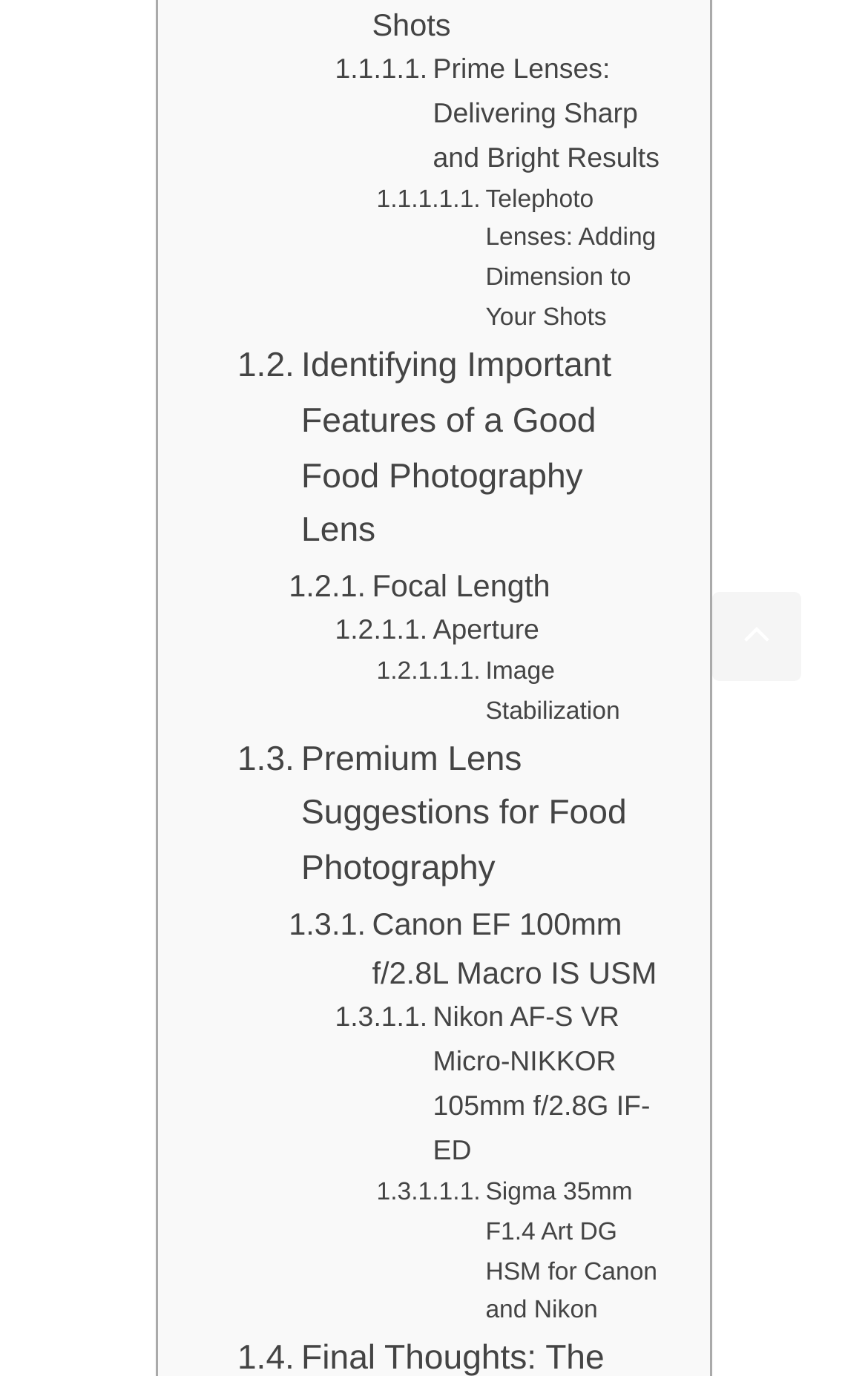Given the following UI element description: "Focal Length", find the bounding box coordinates in the webpage screenshot.

[0.333, 0.407, 0.634, 0.443]